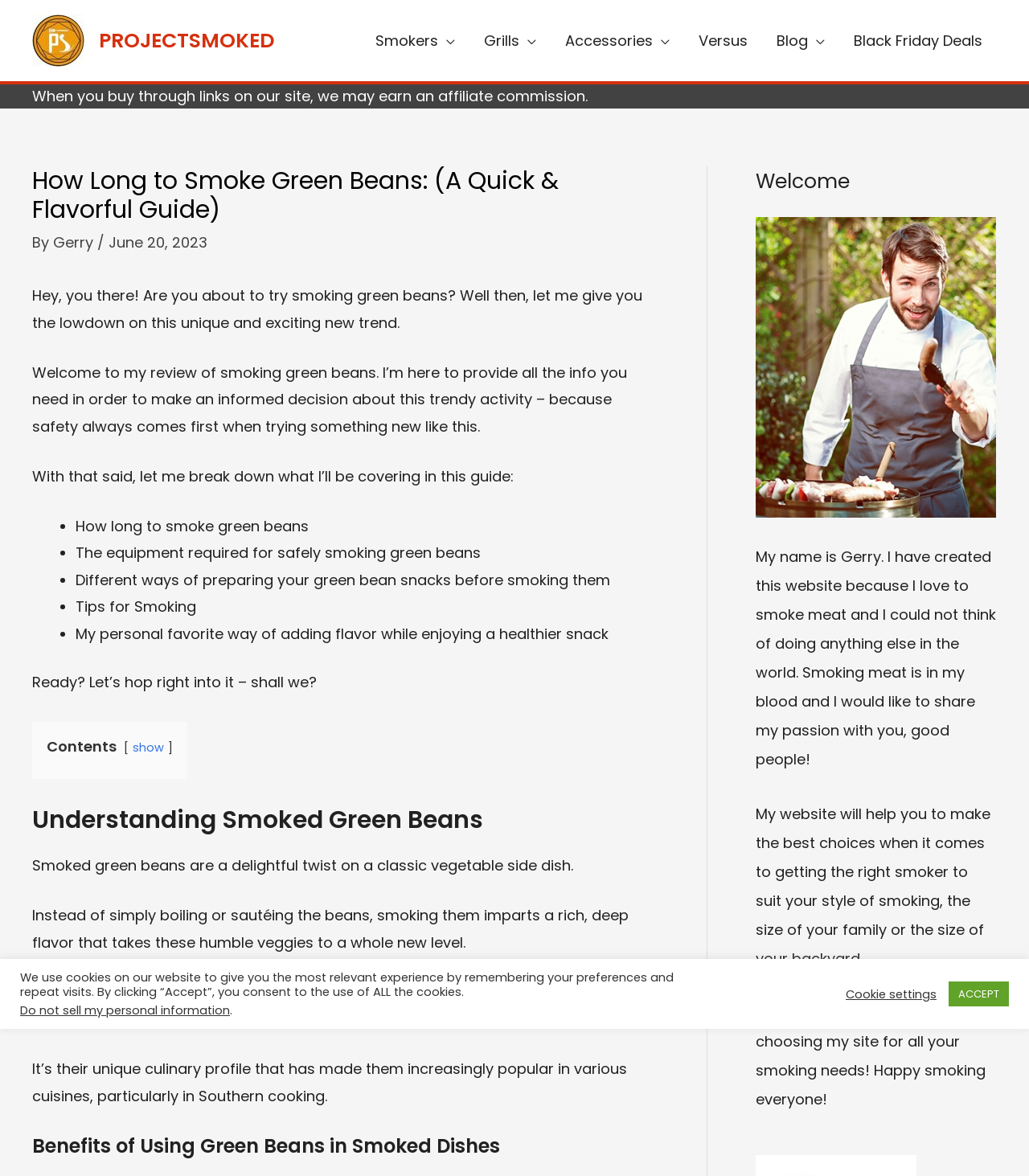Identify the primary heading of the webpage and provide its text.

How Long to Smoke Green Beans: (A Quick & Flavorful Guide)